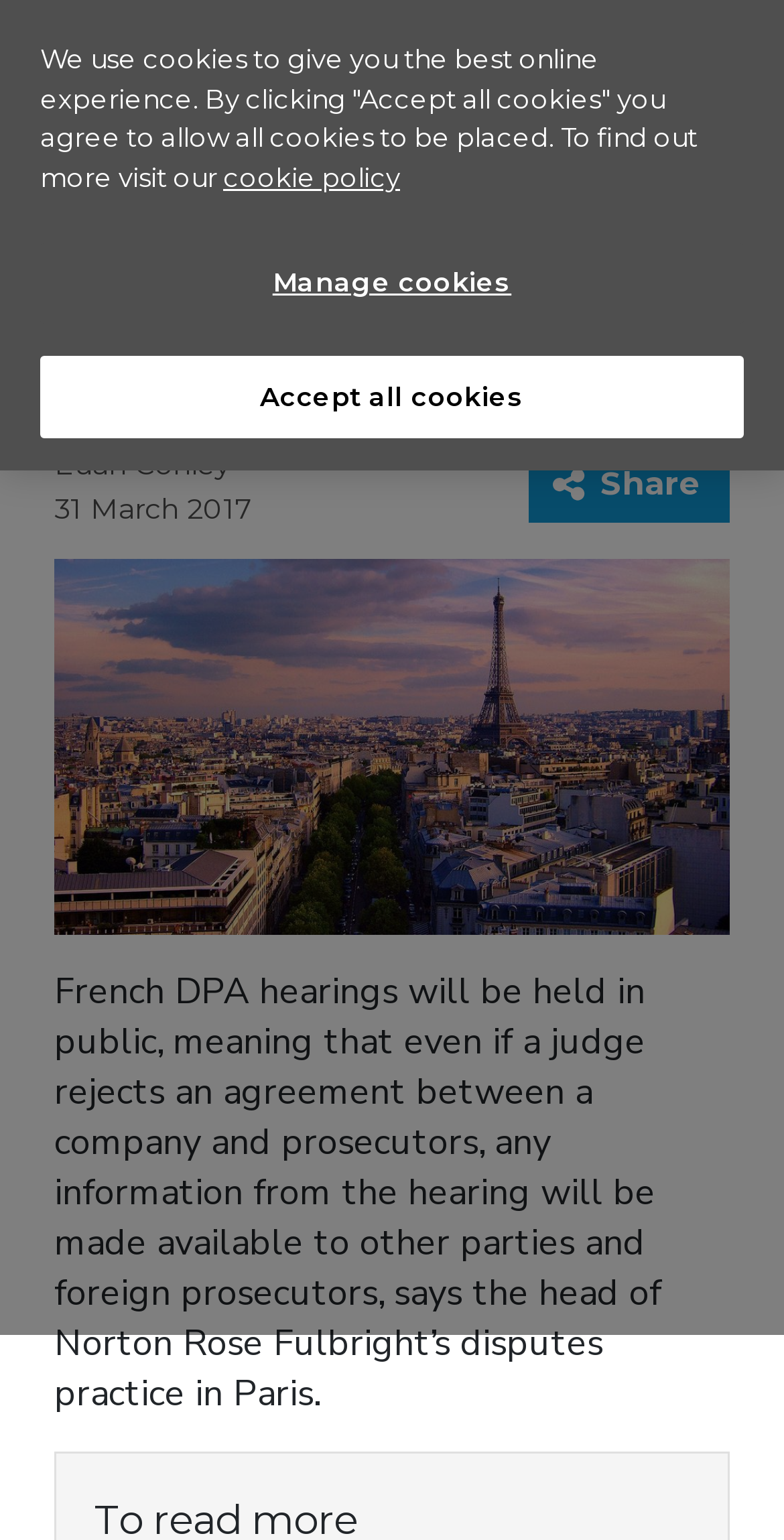Respond to the following question with a brief word or phrase:
What is the purpose of the 'Share' button?

To share the article